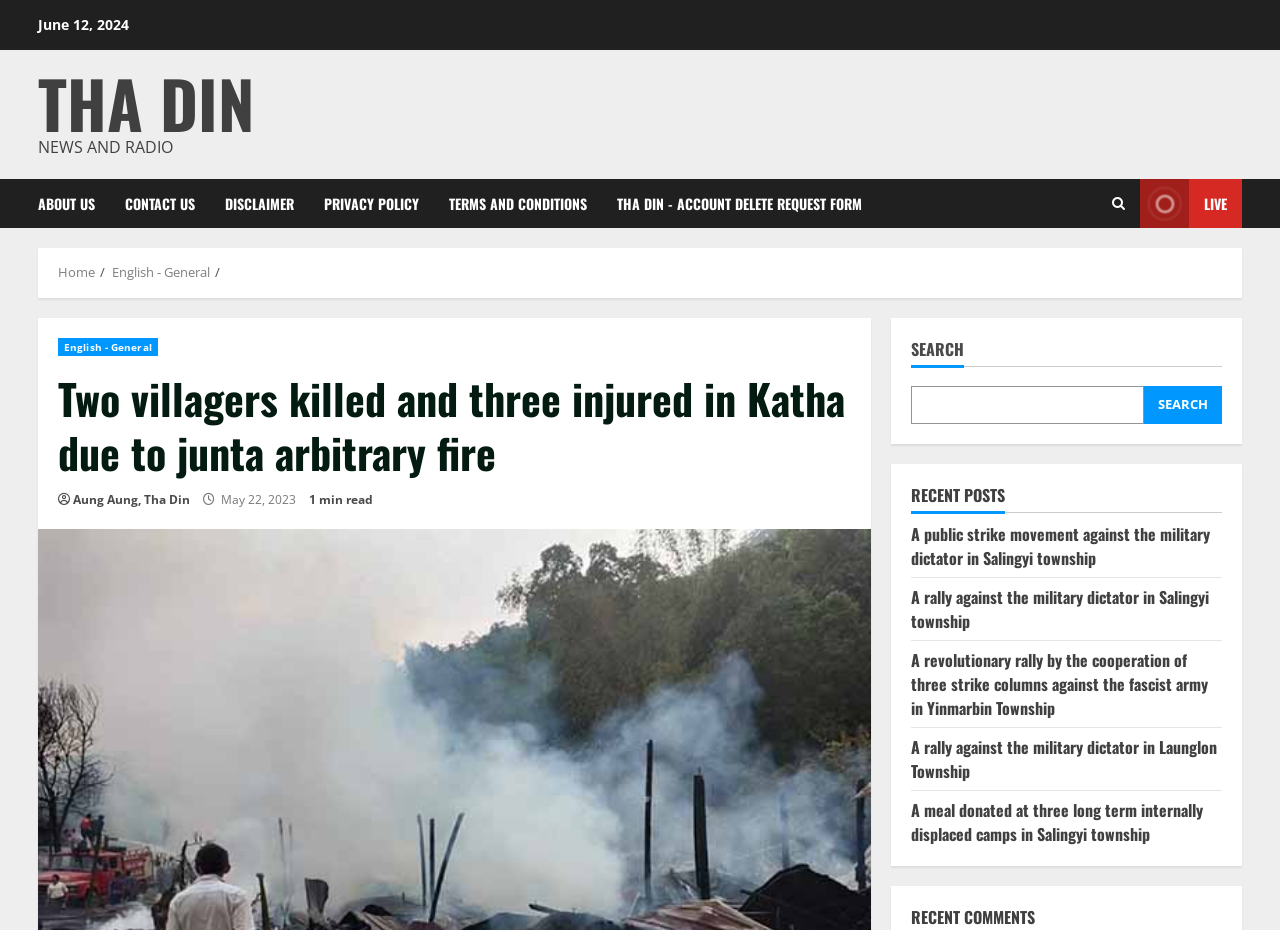Identify the bounding box coordinates of the specific part of the webpage to click to complete this instruction: "Go to the ABOUT US page".

[0.03, 0.192, 0.086, 0.245]